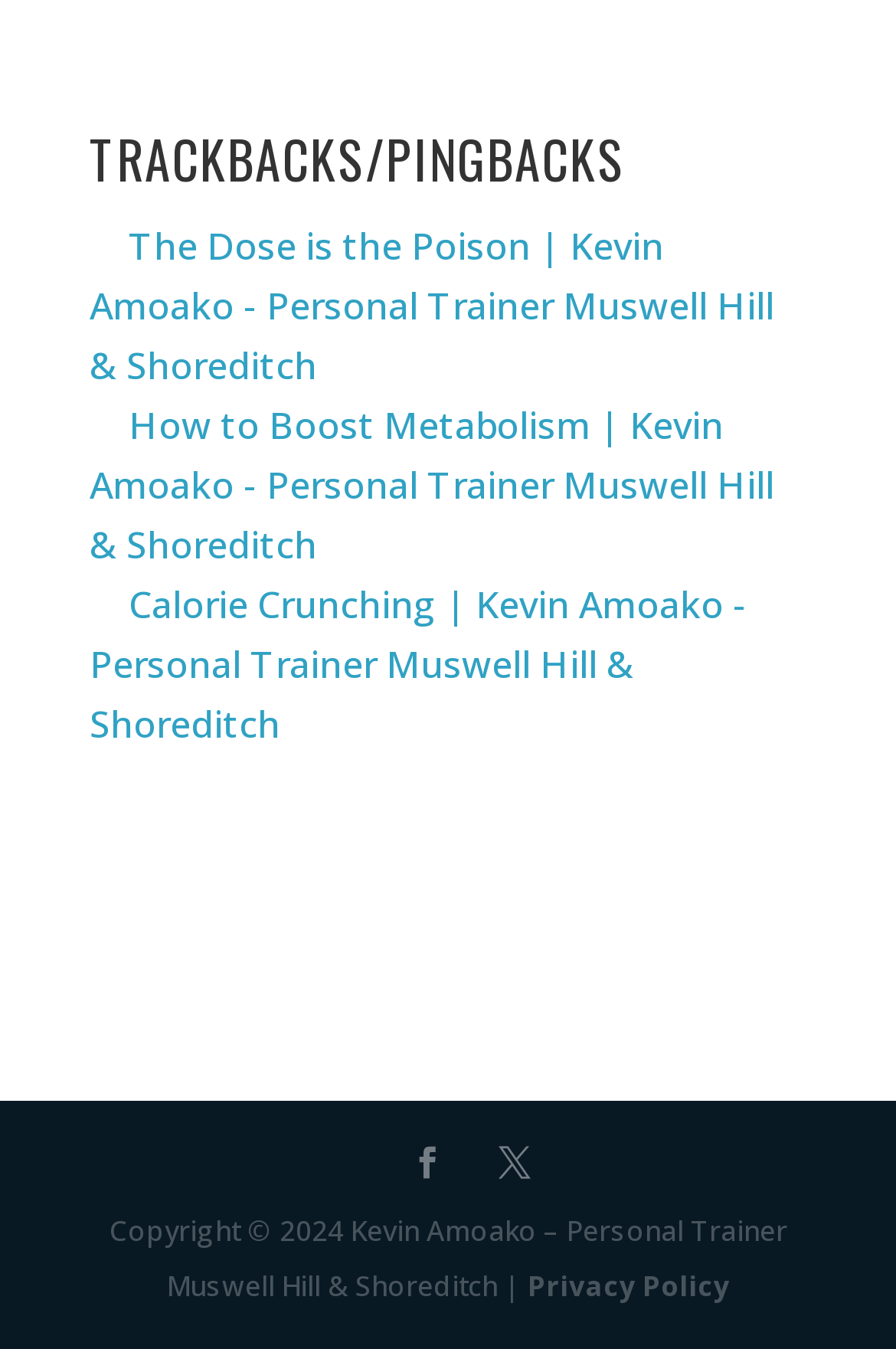Using the provided element description: "Privacy Policy", determine the bounding box coordinates of the corresponding UI element in the screenshot.

[0.588, 0.938, 0.814, 0.967]